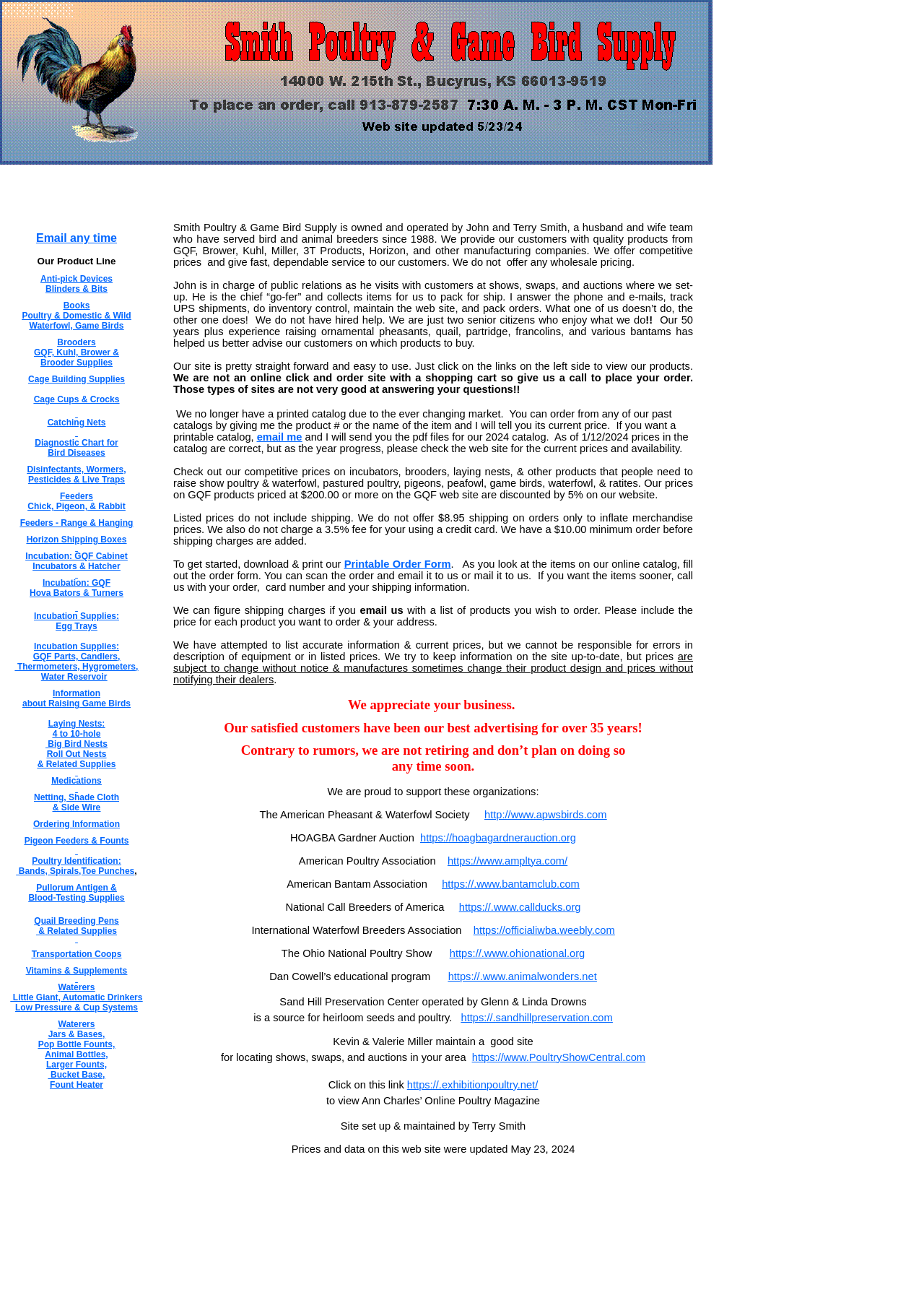Using the provided element description, identify the bounding box coordinates as (top-left x, top-left y, bottom-right x, bottom-right y). Ensure all values are between 0 and 1. Description: Brooder Supplies

[0.044, 0.276, 0.122, 0.284]